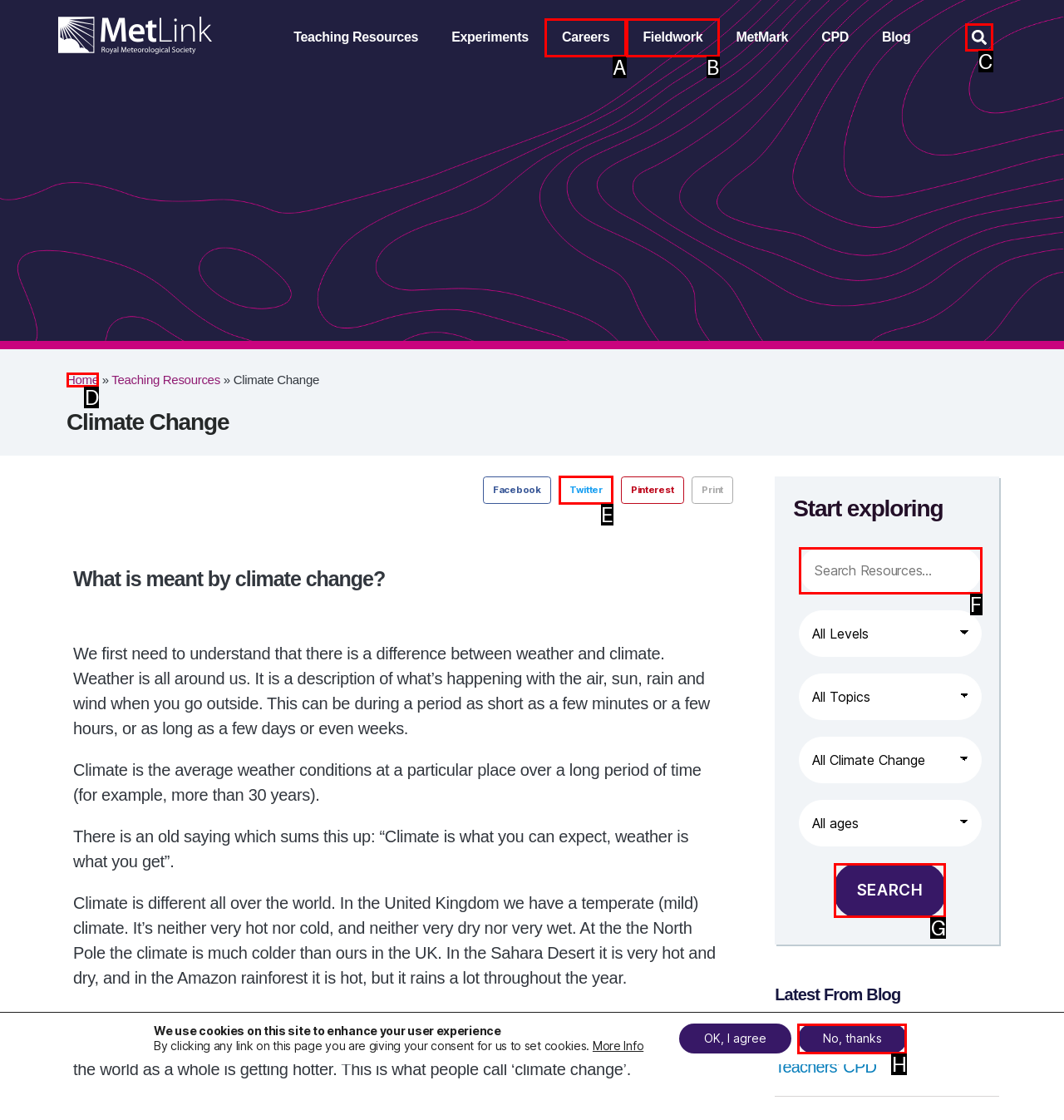Point out the specific HTML element to click to complete this task: Click on the 'SEARCH' button Reply with the letter of the chosen option.

G